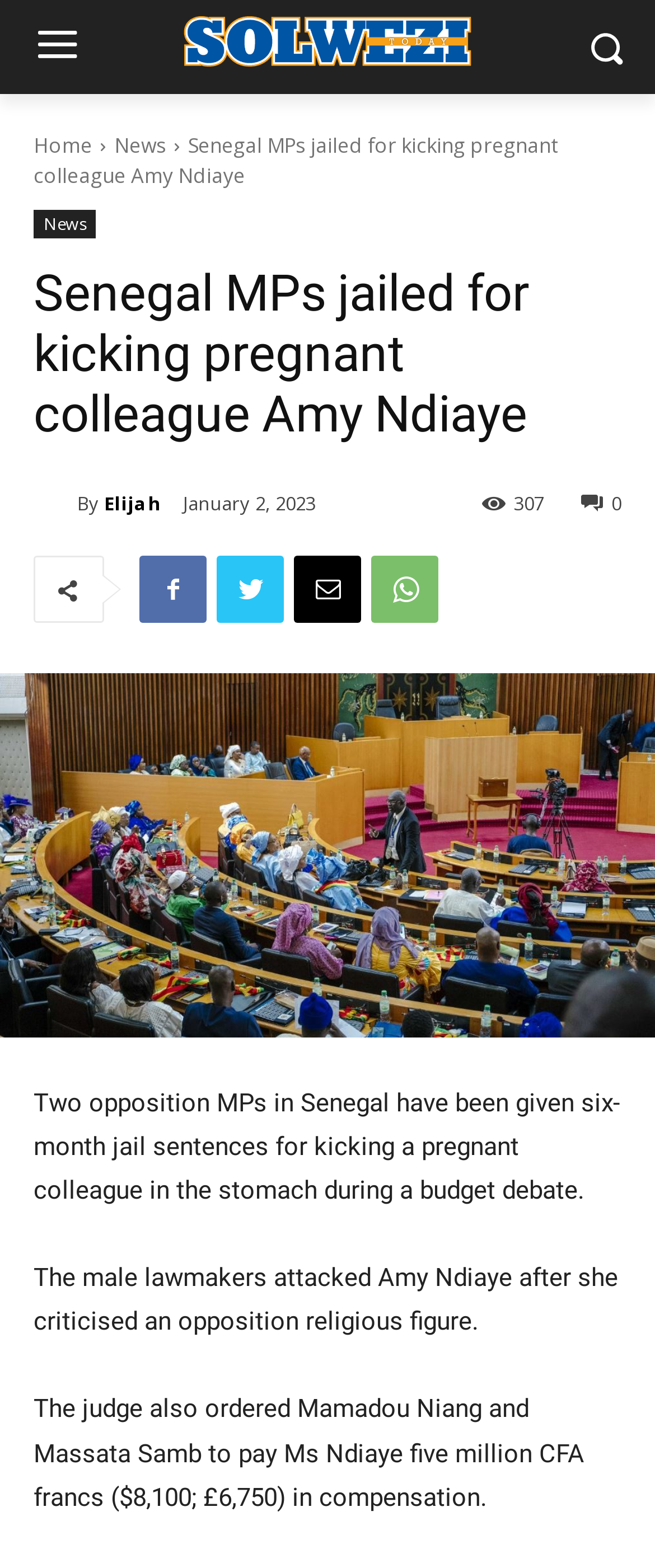Find the bounding box coordinates for the UI element that matches this description: "parent_node: By title="Elijah"".

[0.051, 0.31, 0.118, 0.331]